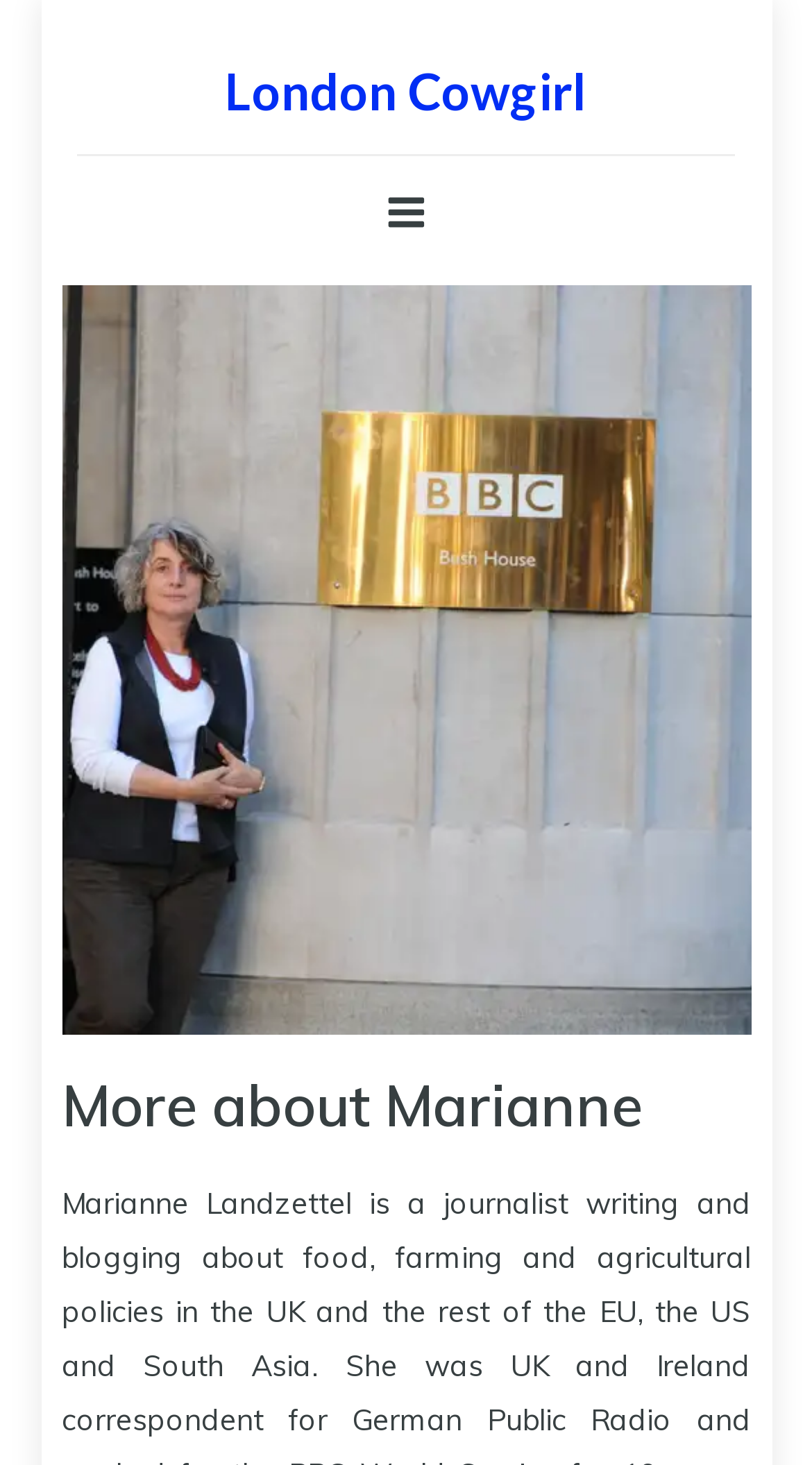Using the element description: "London Cowgirl", determine the bounding box coordinates. The coordinates should be in the format [left, top, right, bottom], with values between 0 and 1.

[0.277, 0.041, 0.723, 0.082]